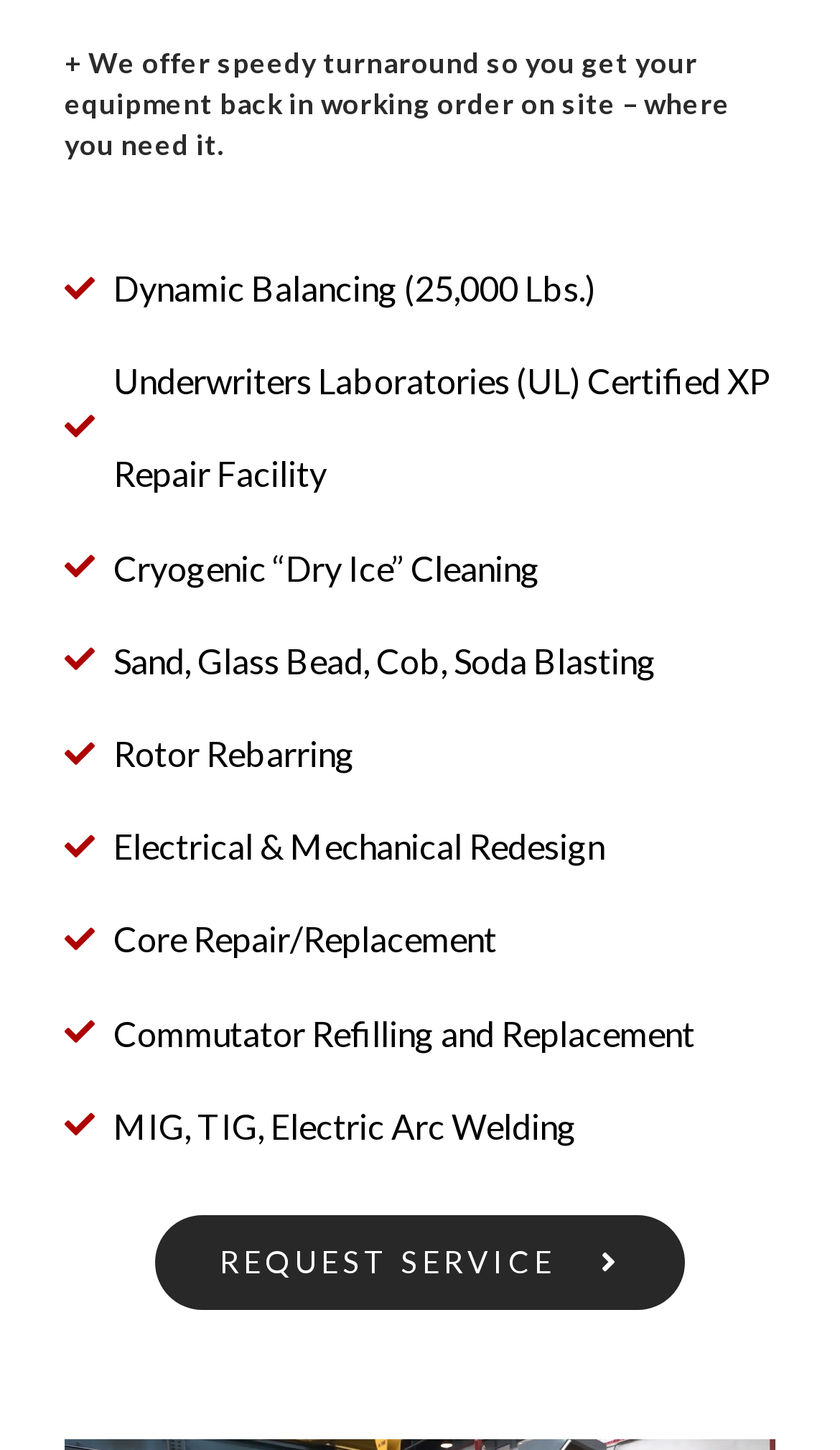How many services are listed on the page? Refer to the image and provide a one-word or short phrase answer.

10